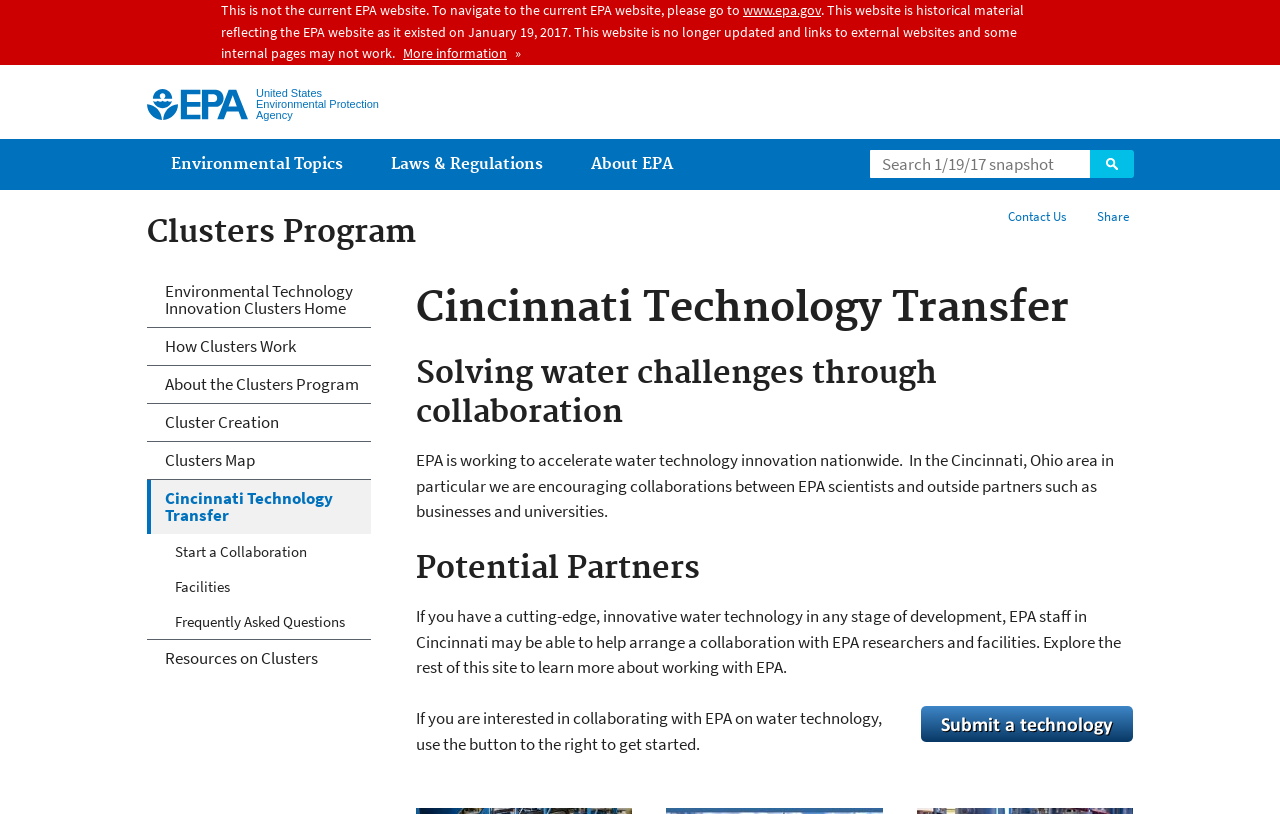Illustrate the webpage's structure and main components comprehensively.

This webpage is about the Cincinnati Technology Transfer and Environmental Technology Innovation Clusters program of the US Environmental Protection Agency (EPA). At the top of the page, there is a notification stating that this is not the current EPA website and providing a link to the current website. Below this notification, there is a heading "US EPA" with a link to the EPA website.

On the top-right side of the page, there is a search bar with a "Search" button. Below the search bar, there is a main menu with three categories: "Environmental Topics", "Laws & Regulations", and "About EPA". Each category has a list of links to related topics.

On the left side of the page, there is a section about the Clusters Program, which includes links to information about the program, how it works, and its benefits. There is also a heading "Cincinnati Technology Transfer" with a brief description of the program's goal to accelerate water technology innovation through collaboration.

Below this section, there is a heading "Solving water challenges through collaboration" with a paragraph describing the program's objective to encourage collaborations between EPA scientists and outside partners. There is also a section "Potential Partners" with a paragraph explaining how EPA staff in Cincinnati can help arrange collaborations with EPA researchers and facilities.

On the right side of the page, there is a button "Share" and a link "Contact Us". At the bottom of the page, there is a section with a heading "Clusters Program" and links to related topics, including a map of clusters and frequently asked questions. There is also an image with a button "Submit a technology" to get started with collaborating with EPA on water technology.